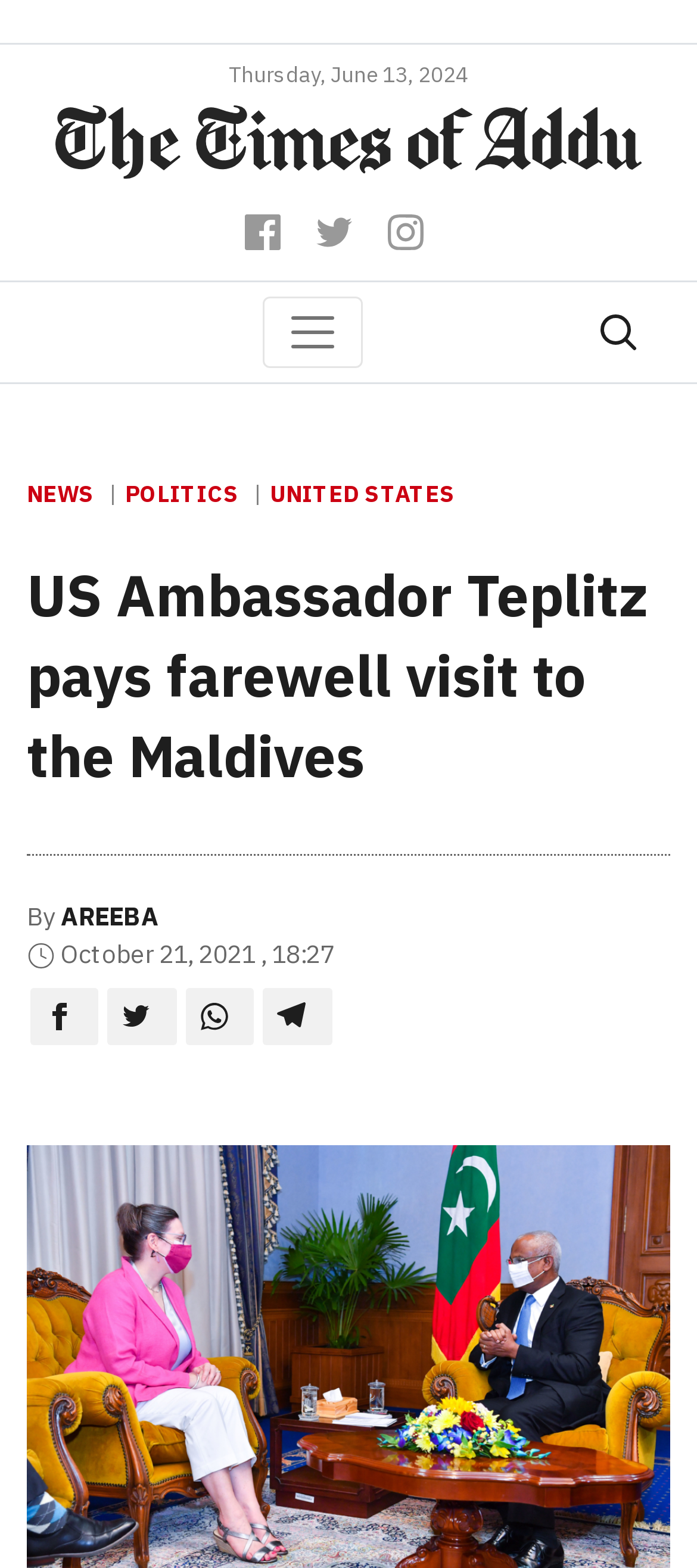Answer the following in one word or a short phrase: 
Who wrote the news article?

AREEBA